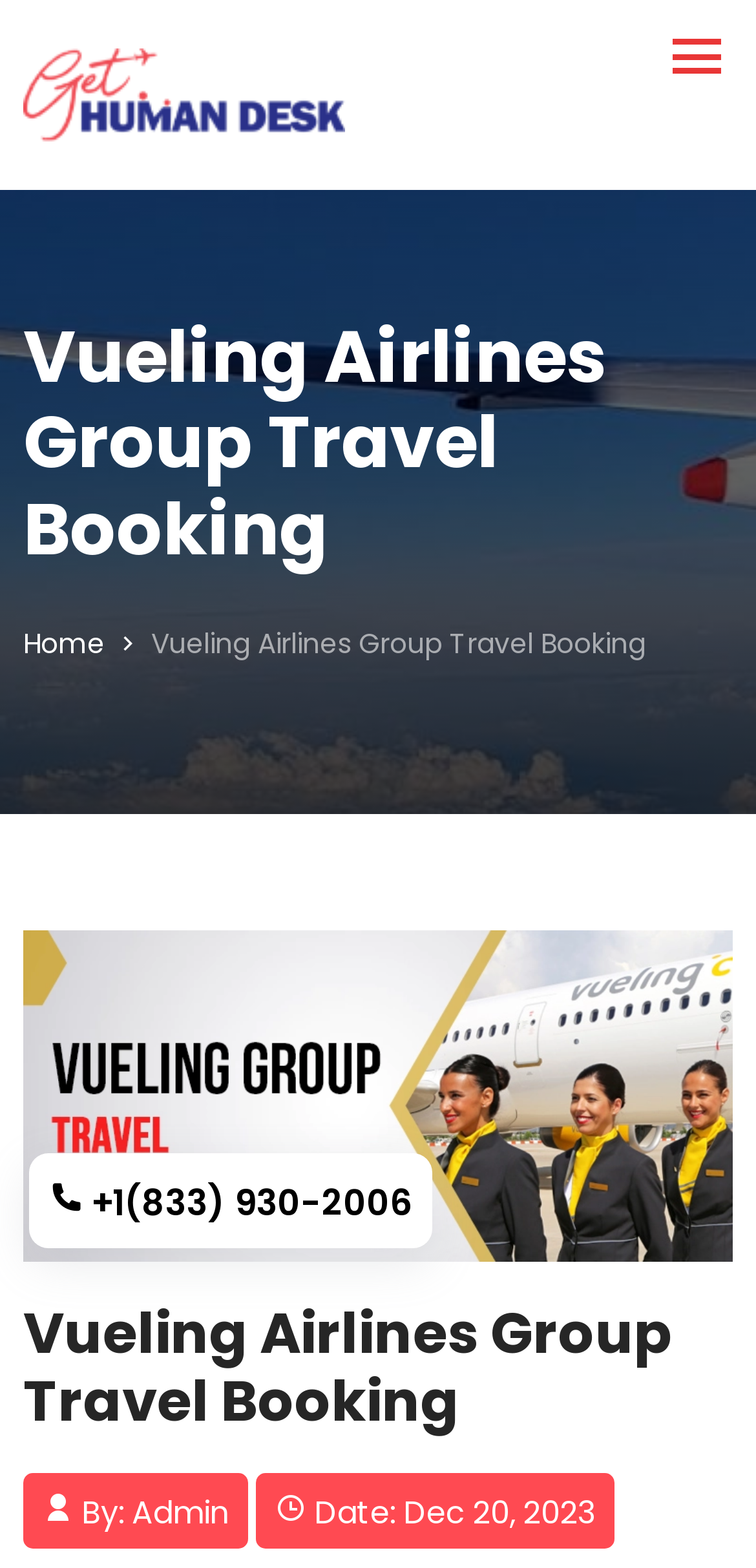Generate the text of the webpage's primary heading.

Vueling Airlines Group Travel Booking